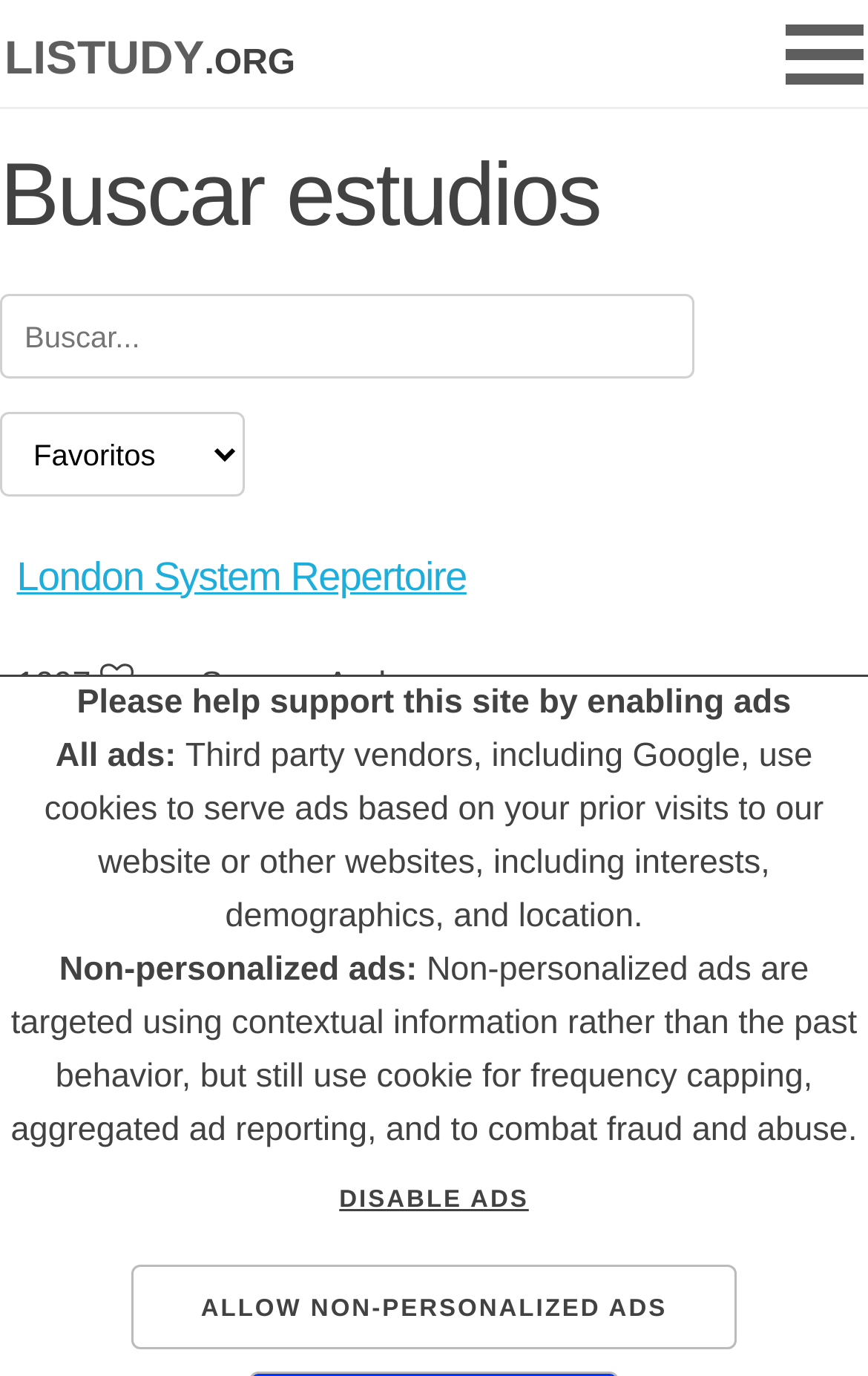Use a single word or phrase to answer the question: How many favorites does the study 'Caro-kann Black' have?

977